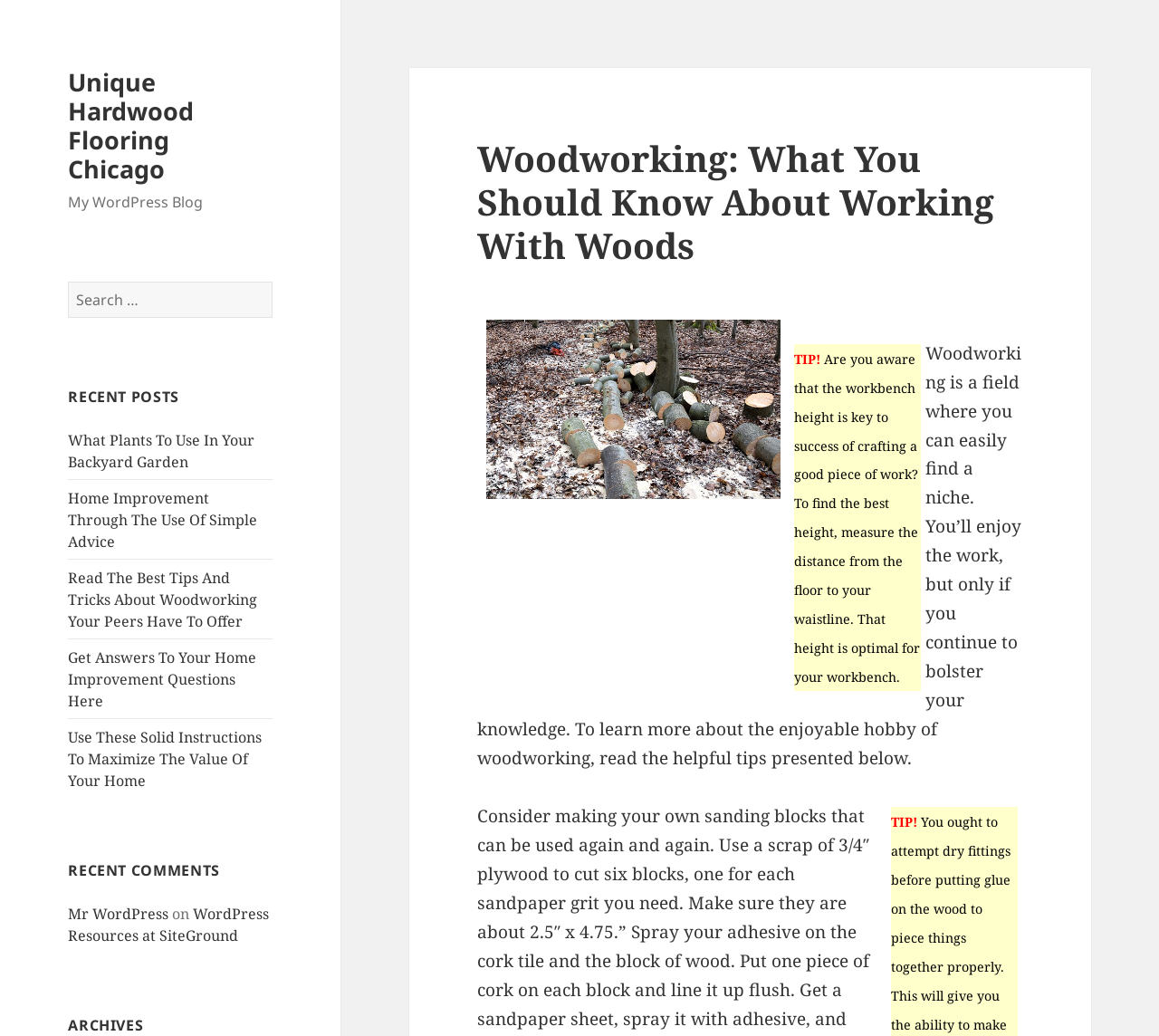What is the optimal height for a workbench?
Examine the image and give a concise answer in one word or a short phrase.

Waistline height